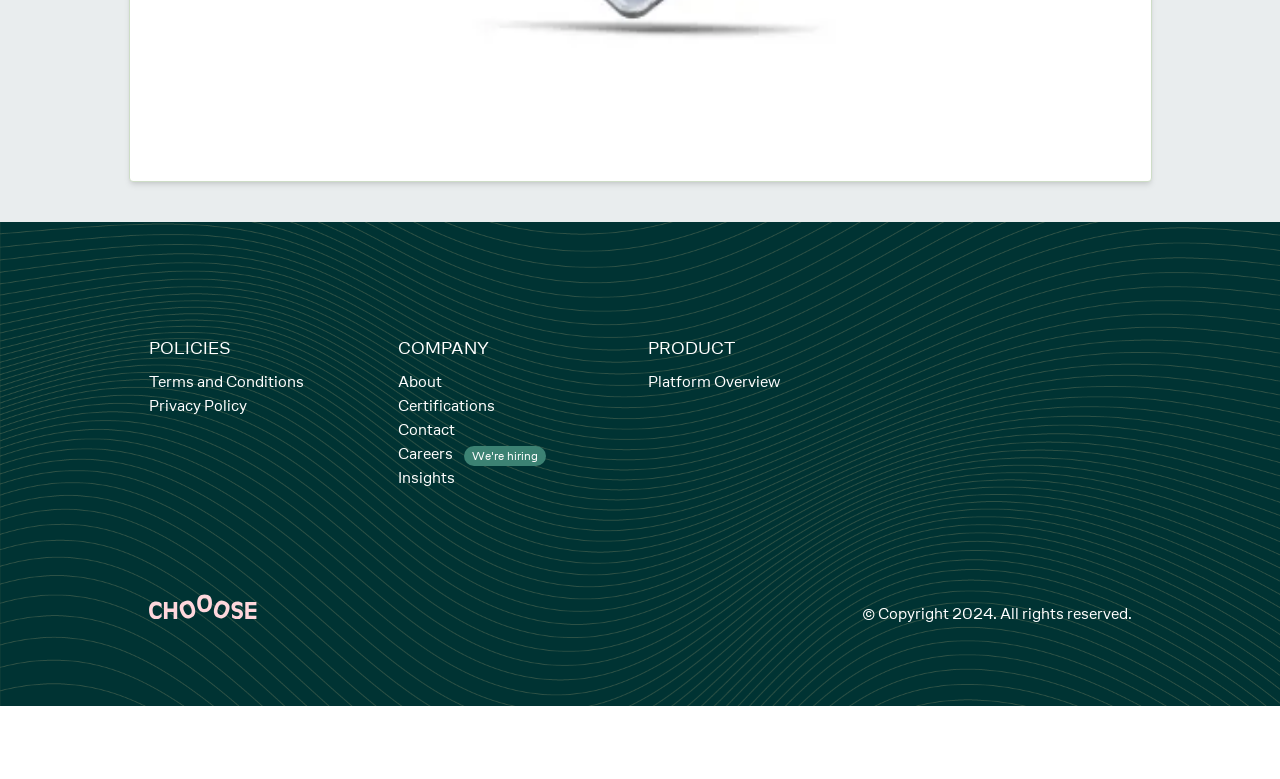Please identify the coordinates of the bounding box that should be clicked to fulfill this instruction: "View terms and conditions".

[0.116, 0.477, 0.237, 0.504]